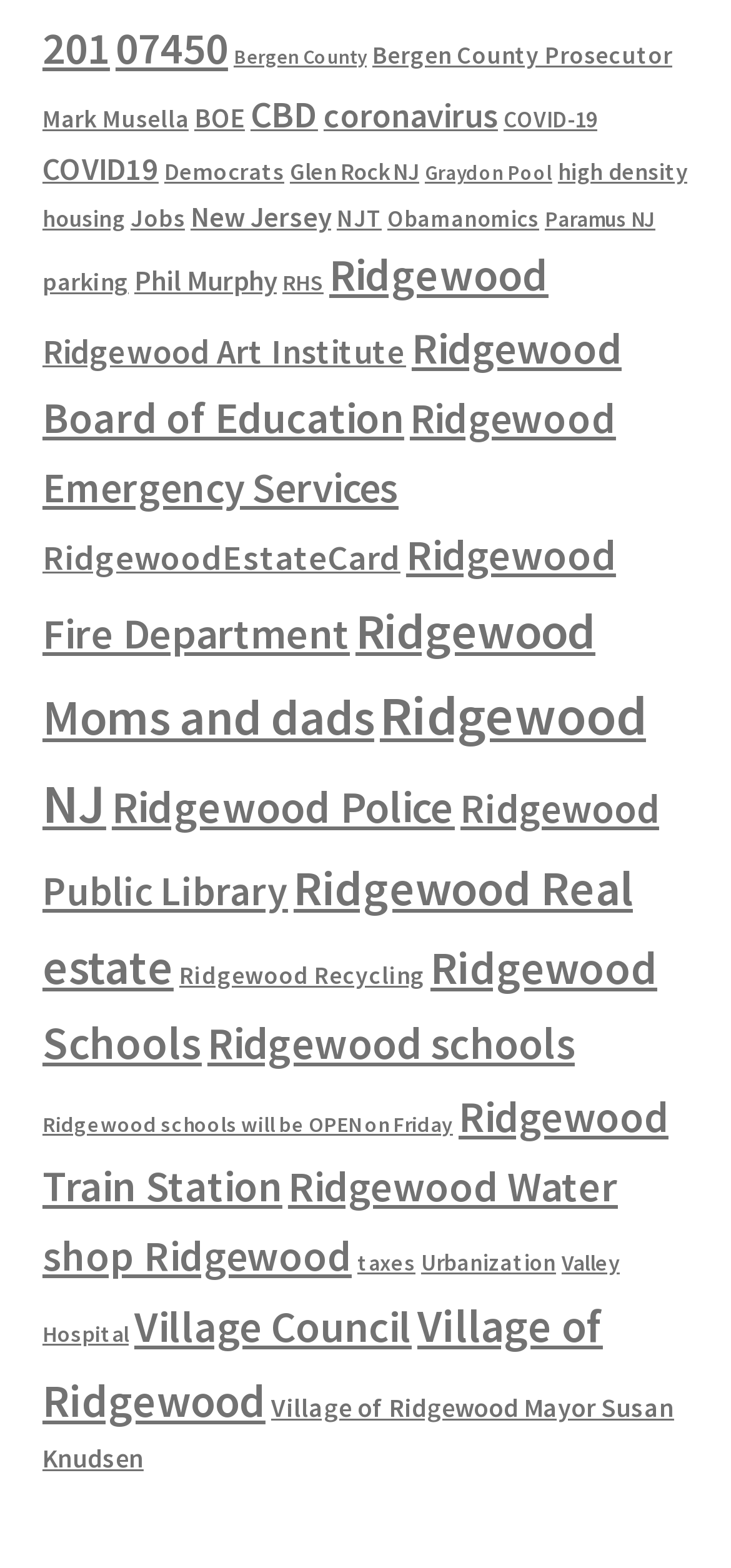Determine the bounding box coordinates of the clickable region to follow the instruction: "Learn about COVID-19".

[0.689, 0.067, 0.817, 0.085]